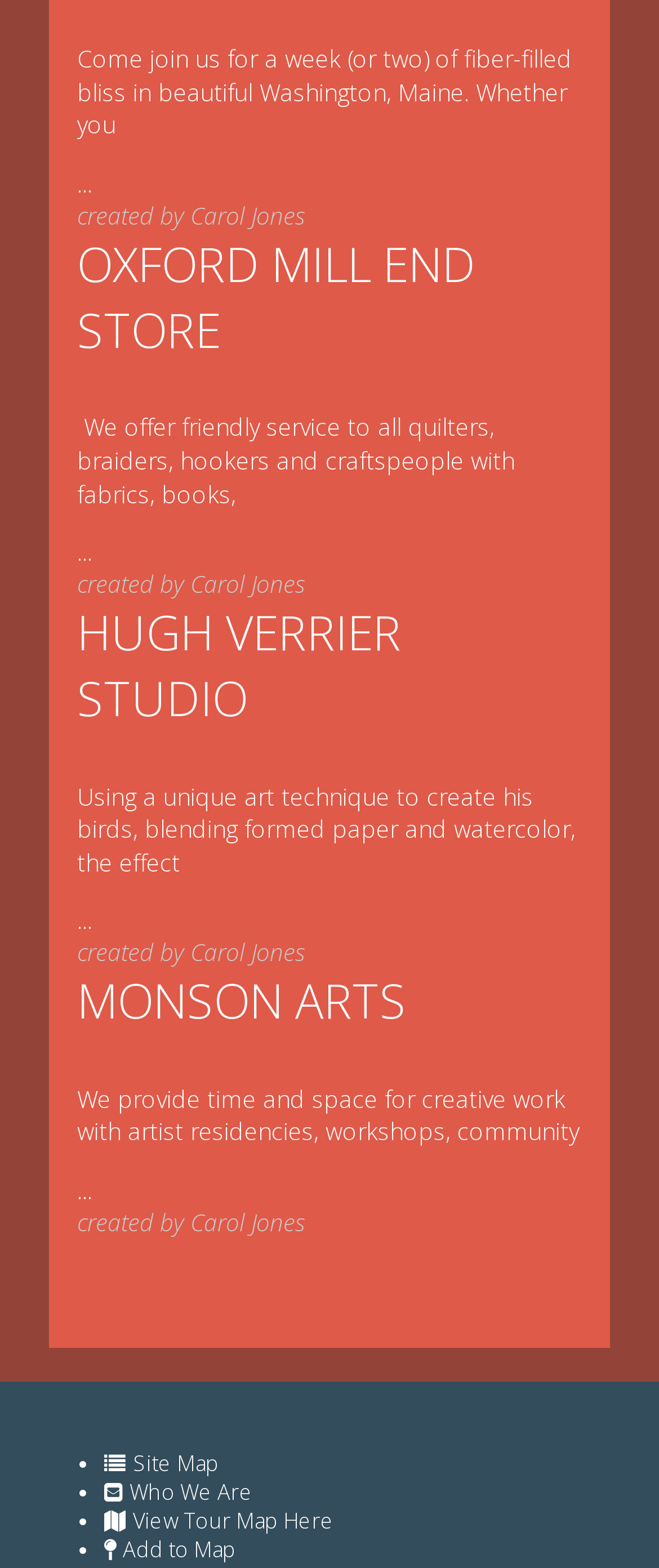Please answer the following question using a single word or phrase: 
What is the name of the author mentioned on the webpage?

Carol Jones